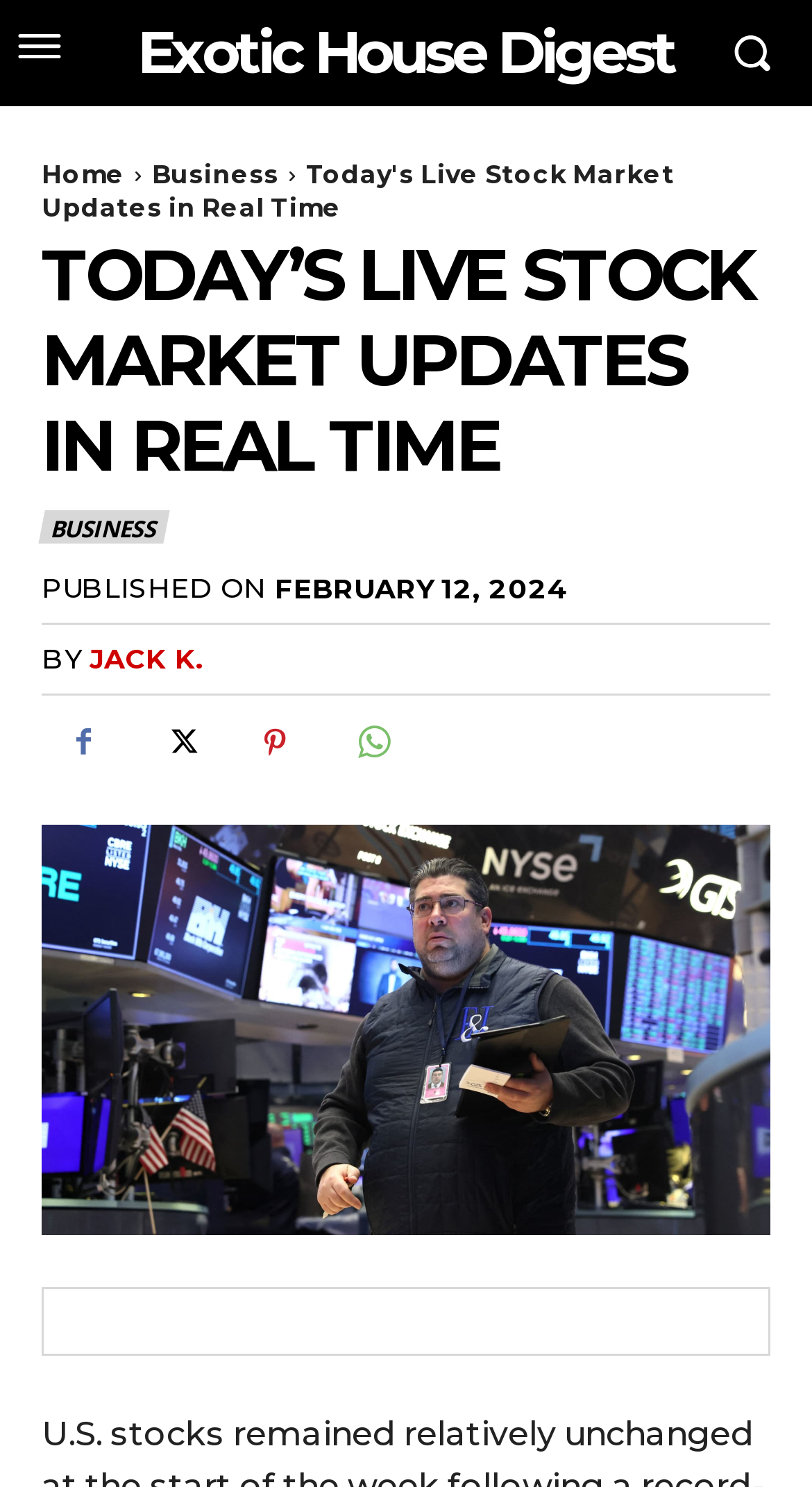Predict the bounding box for the UI component with the following description: "Search".

None